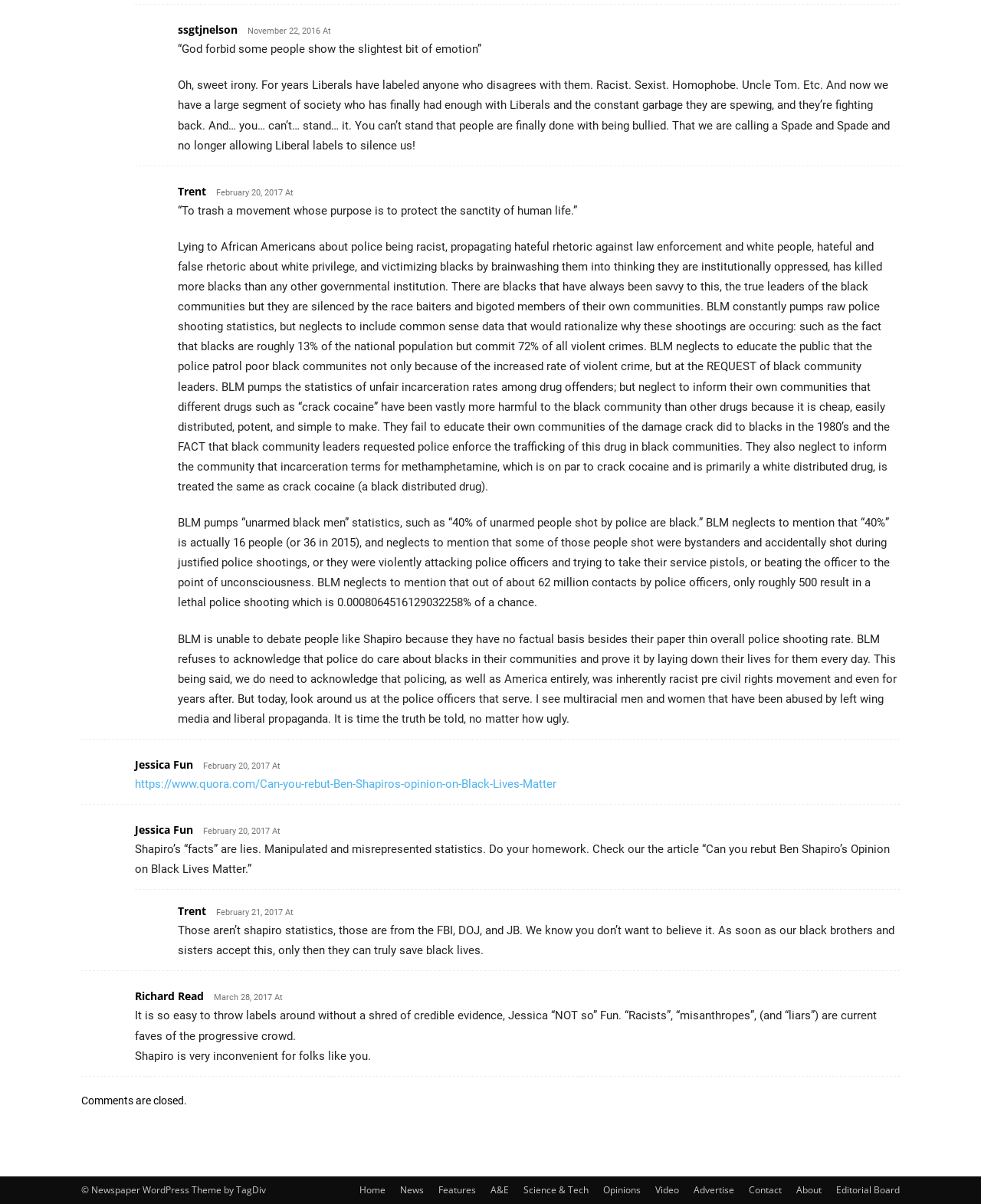From the image, can you give a detailed response to the question below:
How many comments are there on this webpage?

I found a 'StaticText' element [478] with the text 'Comments are closed.', which indicates that there are no comments on this webpage.